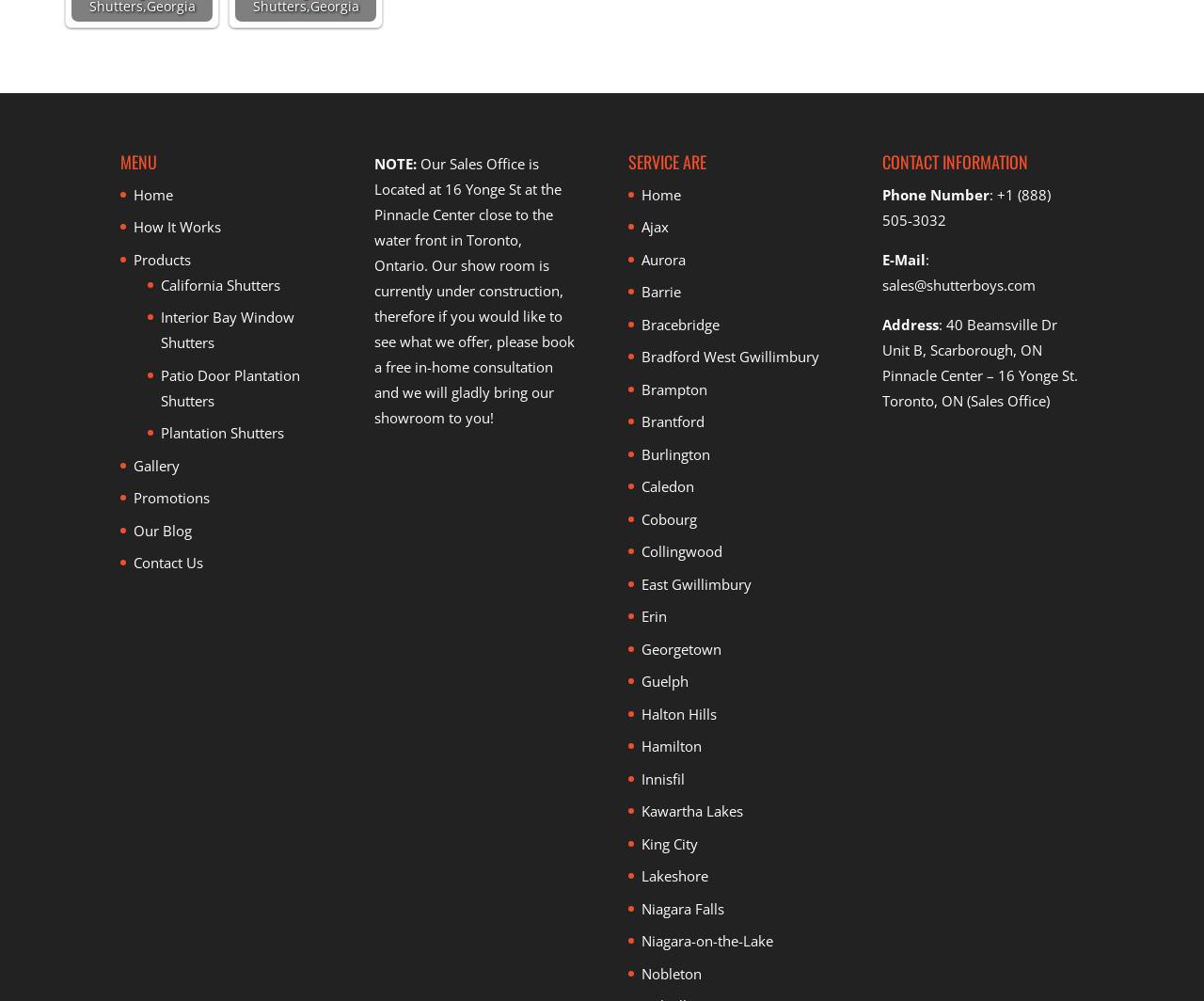From the element description book a free in-home consultation, predict the bounding box coordinates of the UI element. The coordinates must be specified in the format (top-left x, top-left y, bottom-right x, bottom-right y) and should be within the 0 to 1 range.

[0.311, 0.331, 0.477, 0.376]